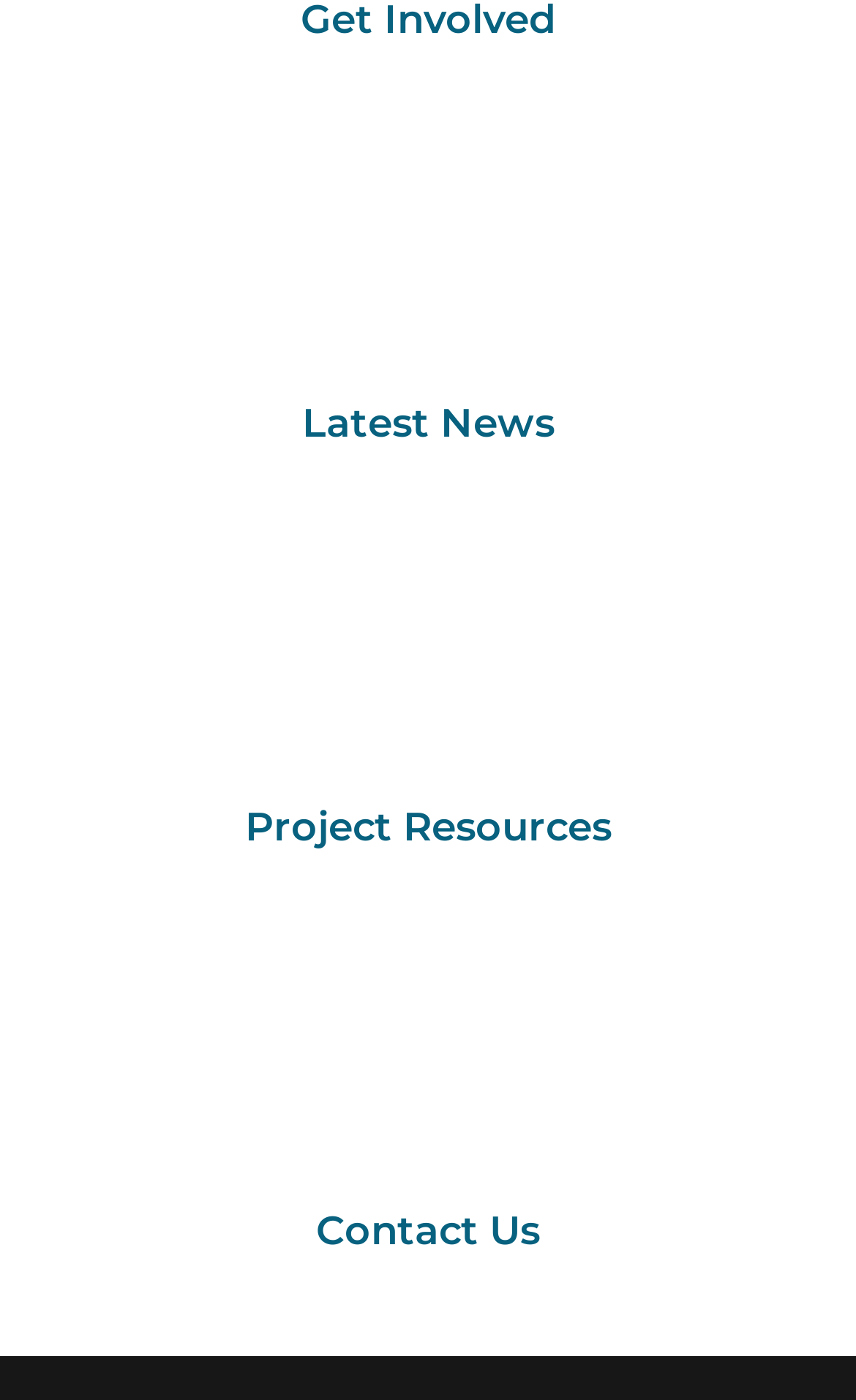What is the first news category?
Based on the image, give a concise answer in the form of a single word or short phrase.

Latest News